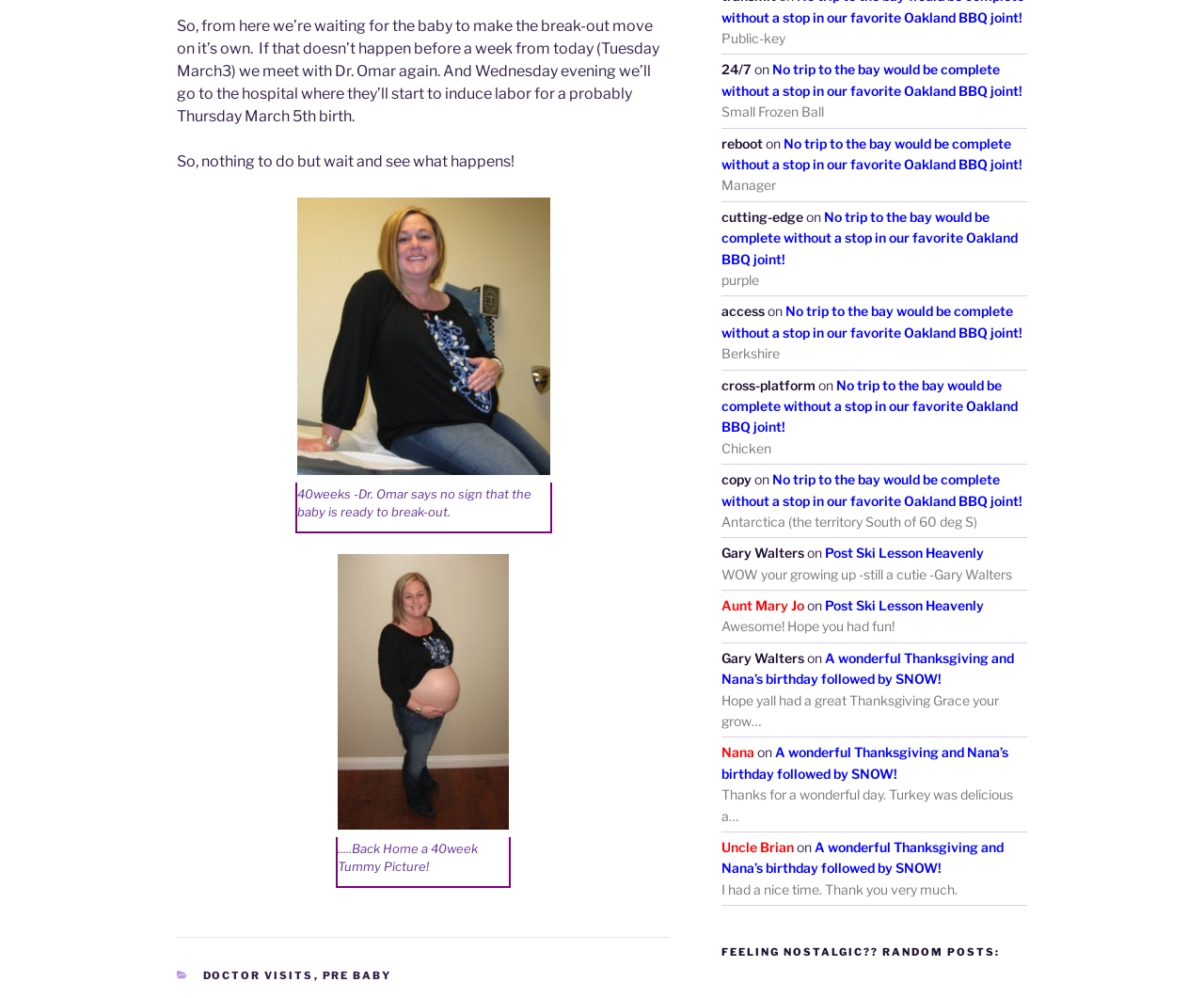Given the element description Post Ski Lesson Heavenly, specify the bounding box coordinates of the corresponding UI element in the format (top-left x, top-left y, bottom-right x, bottom-right y). All values must be between 0 and 1.

[0.685, 0.599, 0.817, 0.615]